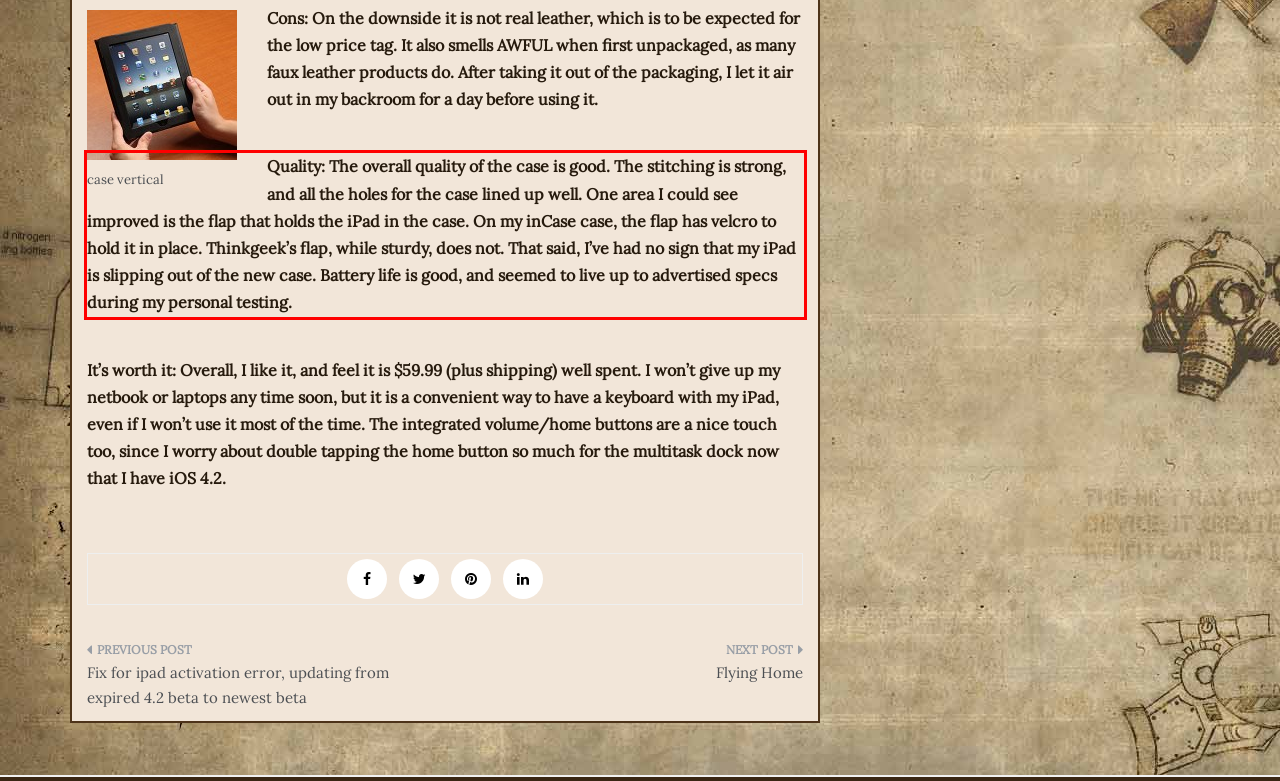Identify the text inside the red bounding box on the provided webpage screenshot by performing OCR.

Quality: The overall quality of the case is good. The stitching is strong, and all the holes for the case lined up well. One area I could see improved is the flap that holds the iPad in the case. On my inCase case, the flap has velcro to hold it in place. Thinkgeek’s flap, while sturdy, does not. That said, I’ve had no sign that my iPad is slipping out of the new case. Battery life is good, and seemed to live up to advertised specs during my personal testing.